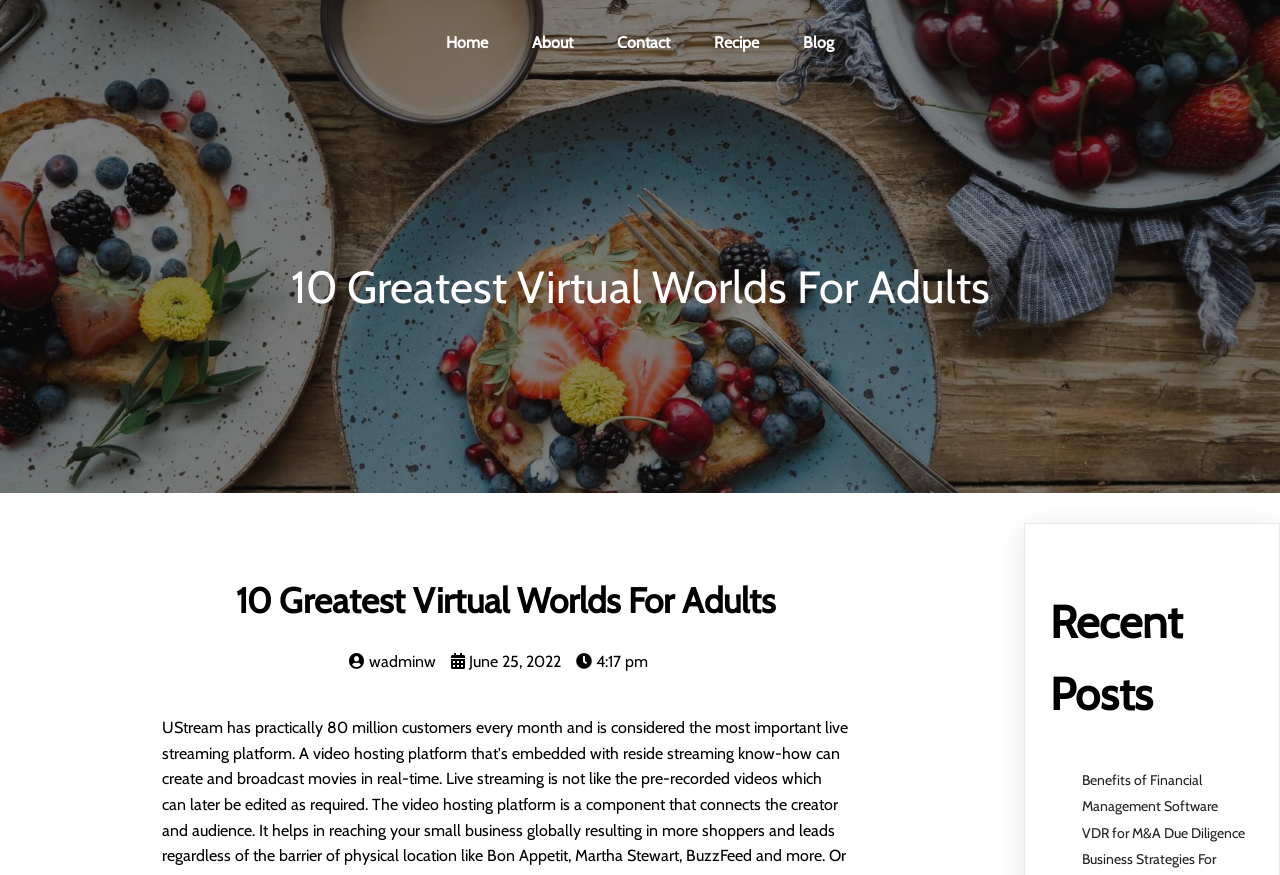Provide the bounding box coordinates of the HTML element described by the text: "aluminiumwindows-kent.uk".

None